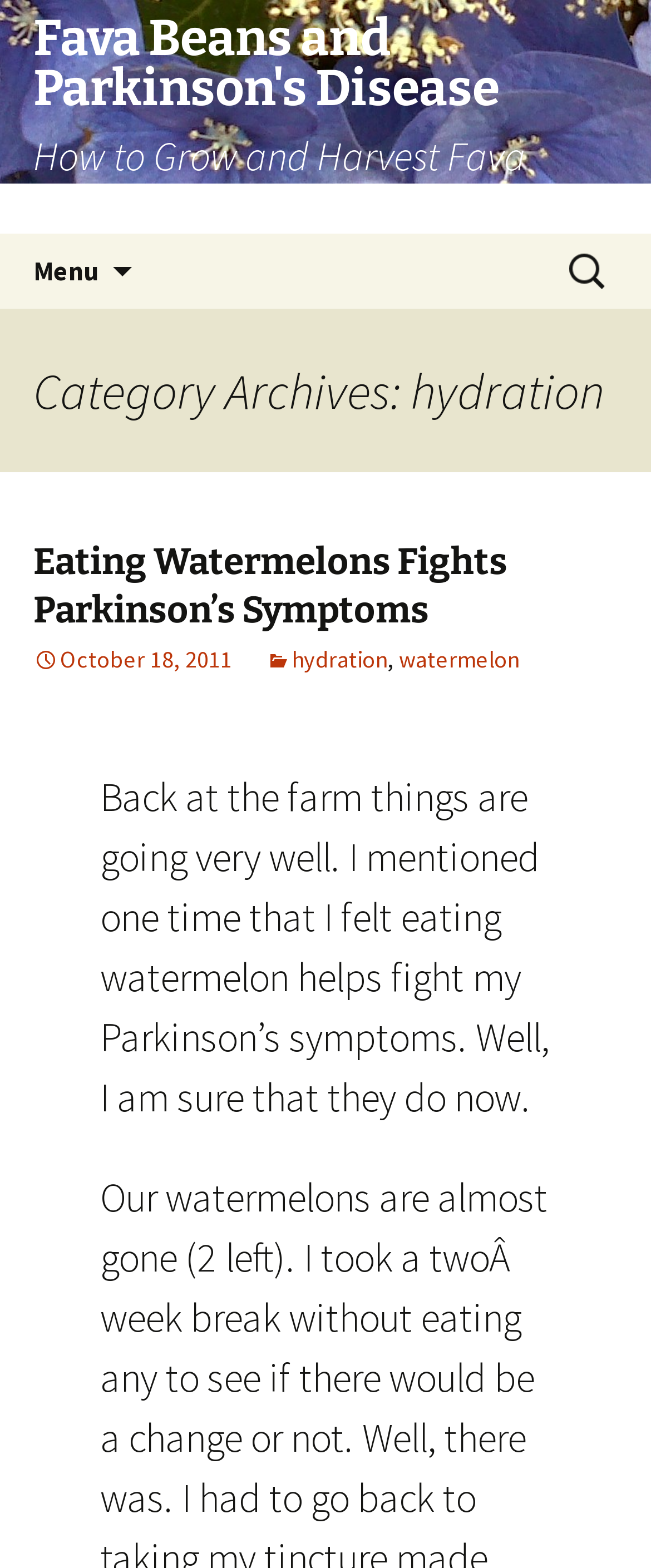Respond concisely with one word or phrase to the following query:
What is the search box located?

Top right